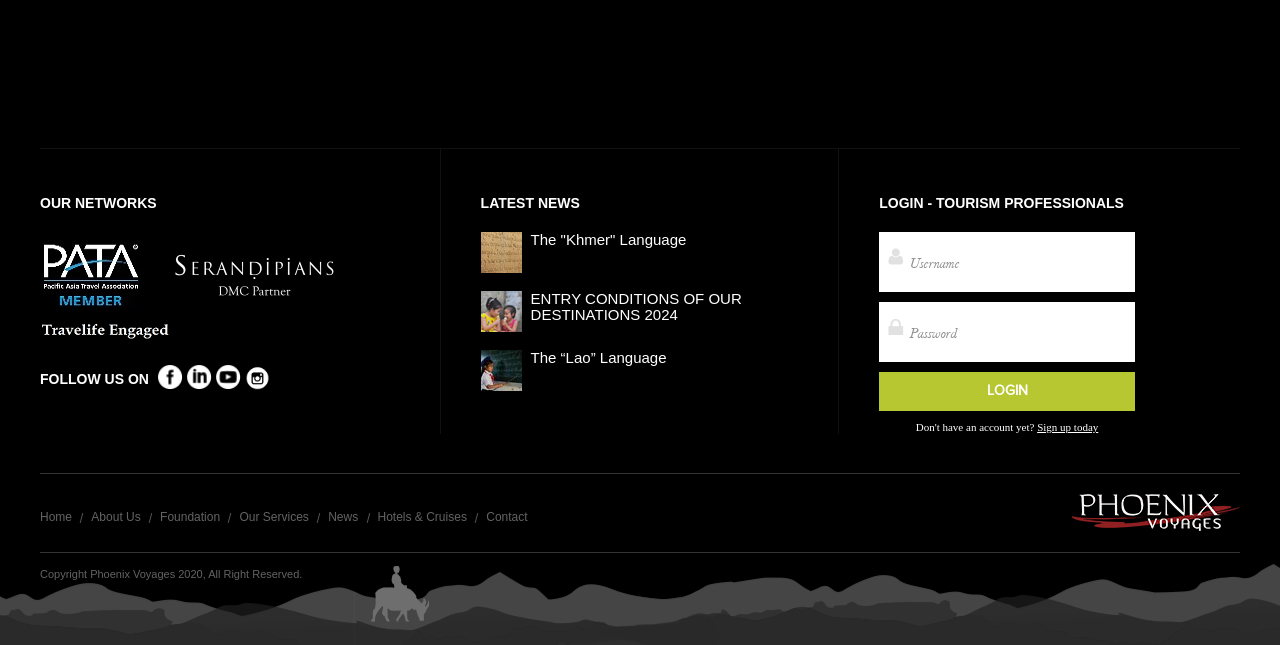Determine the bounding box coordinates of the clickable element necessary to fulfill the instruction: "Sign up for the newsletter". Provide the coordinates as four float numbers within the 0 to 1 range, i.e., [left, top, right, bottom].

None